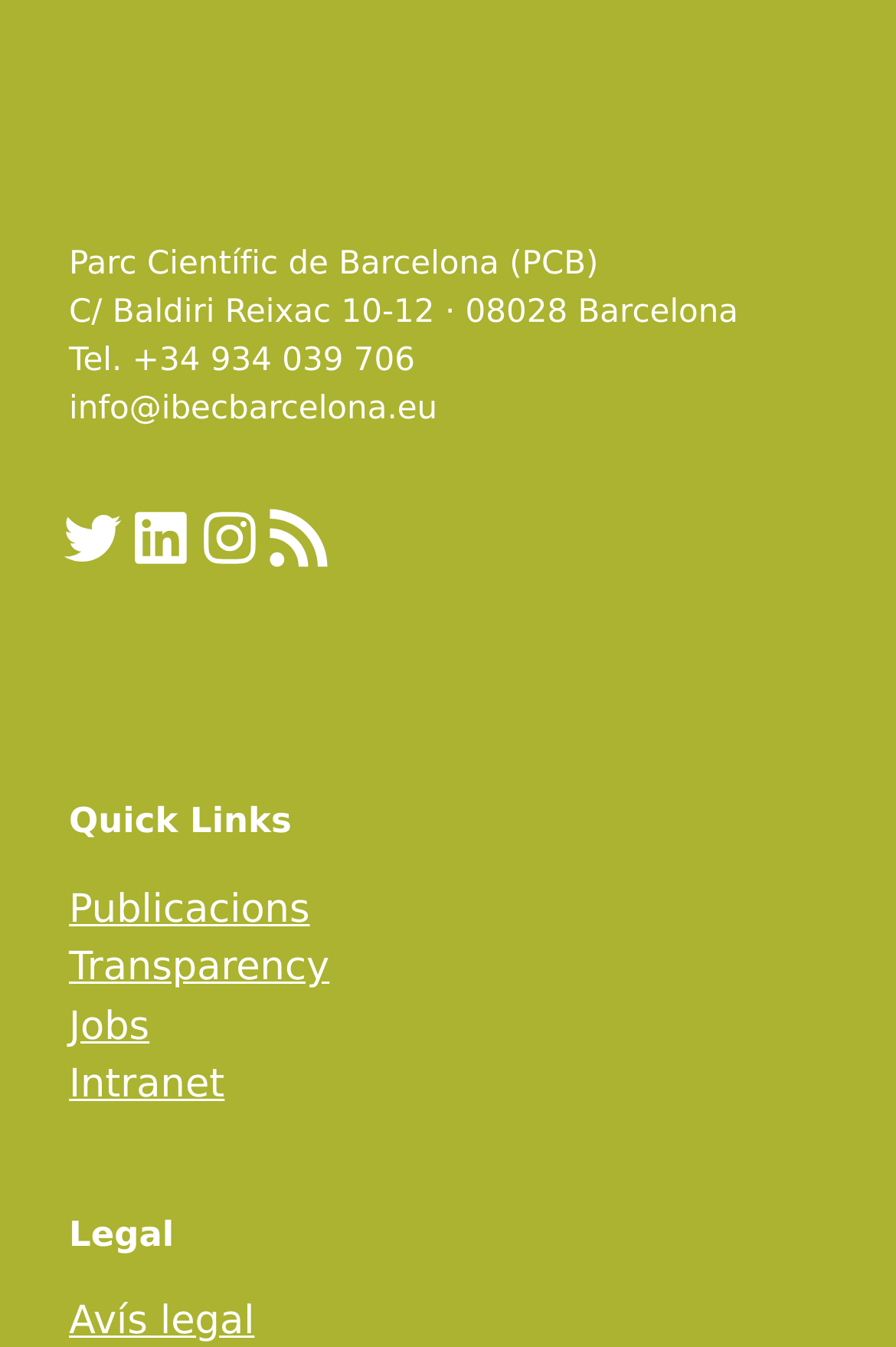How many social media links are available?
Look at the image and respond with a single word or a short phrase.

4